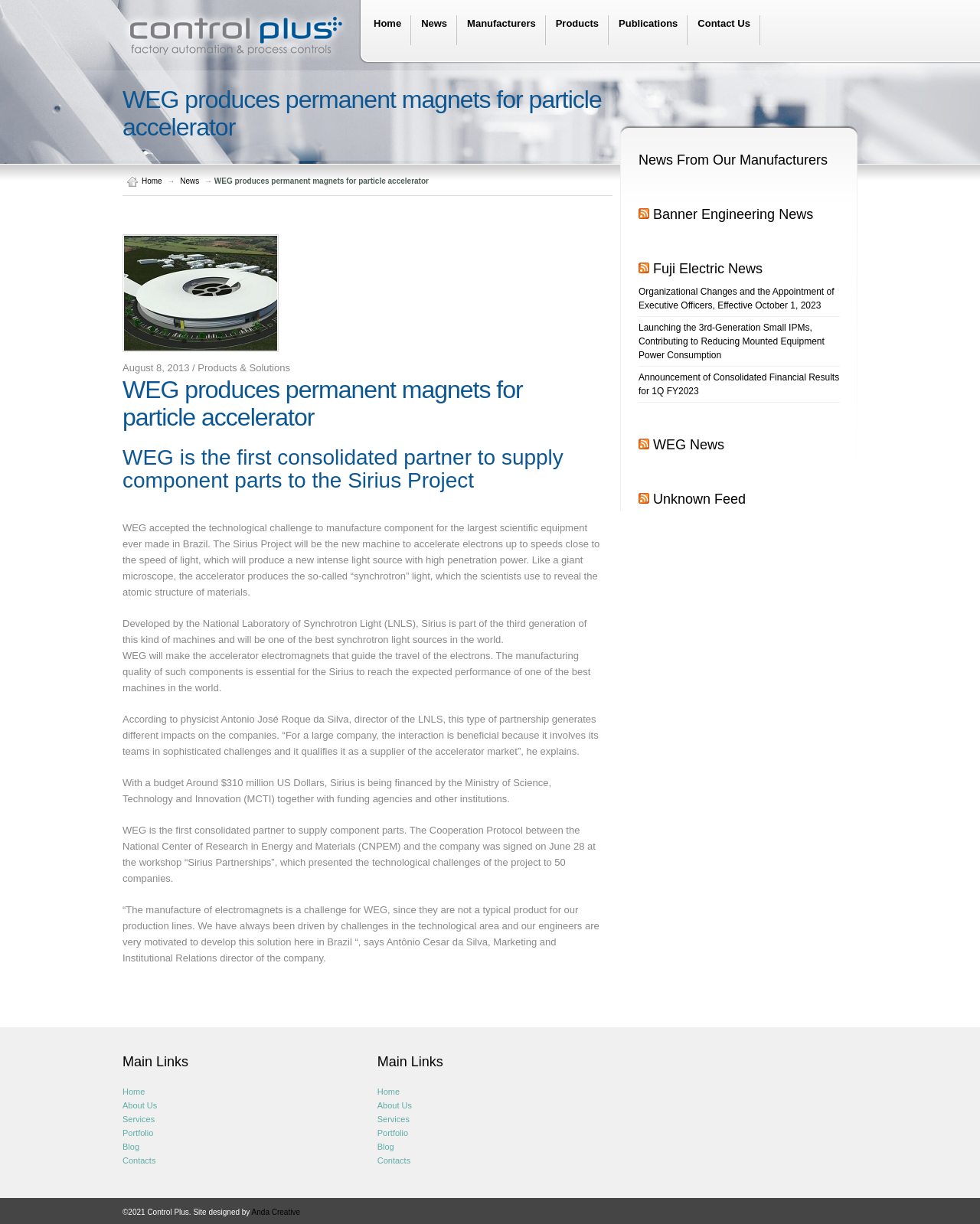Please extract the title of the webpage.

WEG produces permanent magnets for particle accelerator